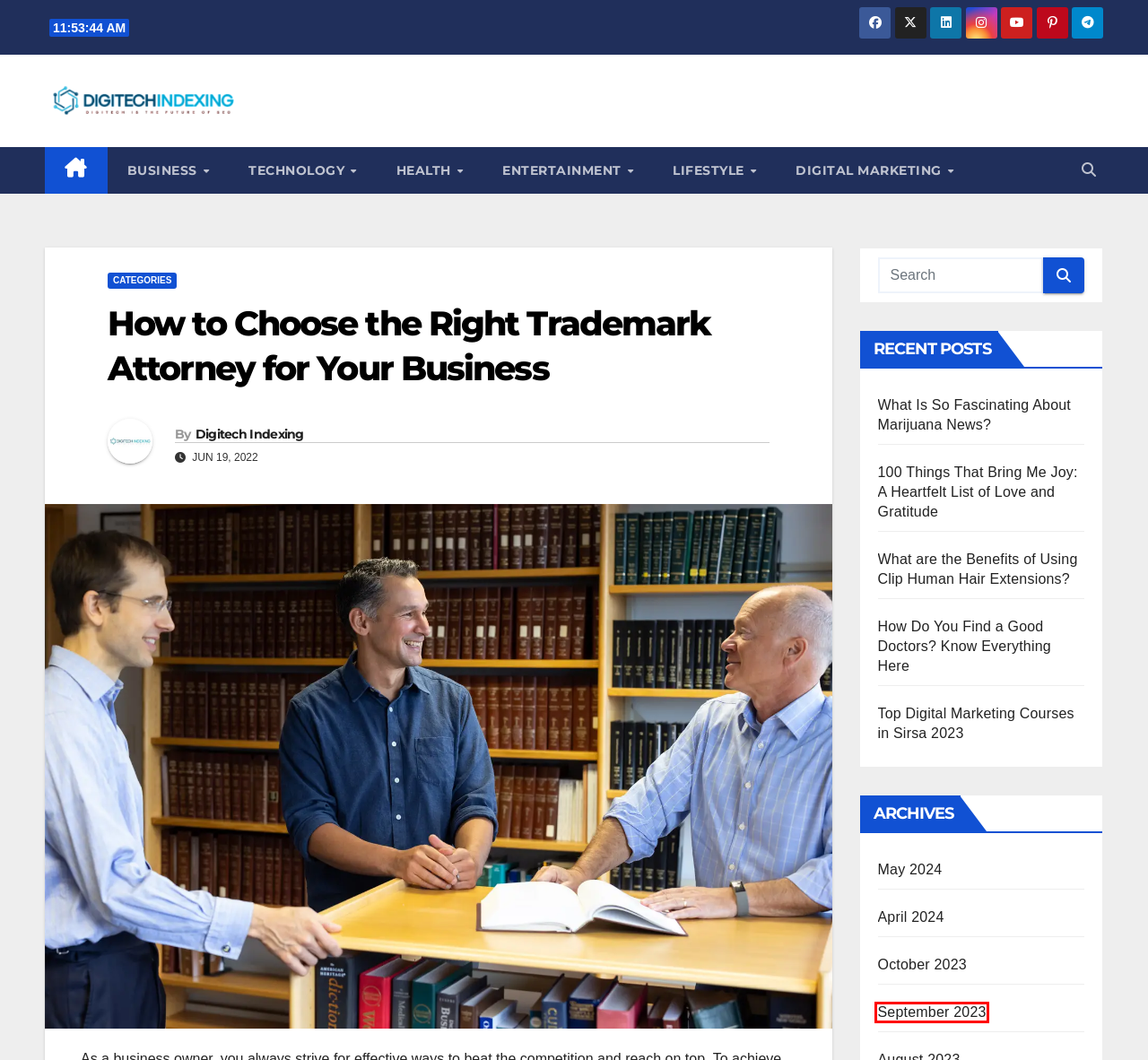A screenshot of a webpage is given, marked with a red bounding box around a UI element. Please select the most appropriate webpage description that fits the new page after clicking the highlighted element. Here are the candidates:
A. October 2023 – Digitech indexing
B. September 2023 – Digitech indexing
C. Digitech Indexing – Digitech indexing
D. April 2024 – Digitech indexing
E. Lifestyle – Digitech indexing
F. How Do You Find a Good Doctors? Know Everything Here – Digitech indexing
G. Digital Marketing – Digitech indexing
H. Digitech indexing

B